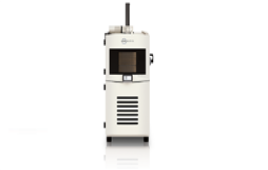Please examine the image and provide a detailed answer to the question: Where is this equipment typically used?

The caption states that this type of equipment is 'ideal for laboratories and industrial settings', indicating that it is typically used in these types of environments.